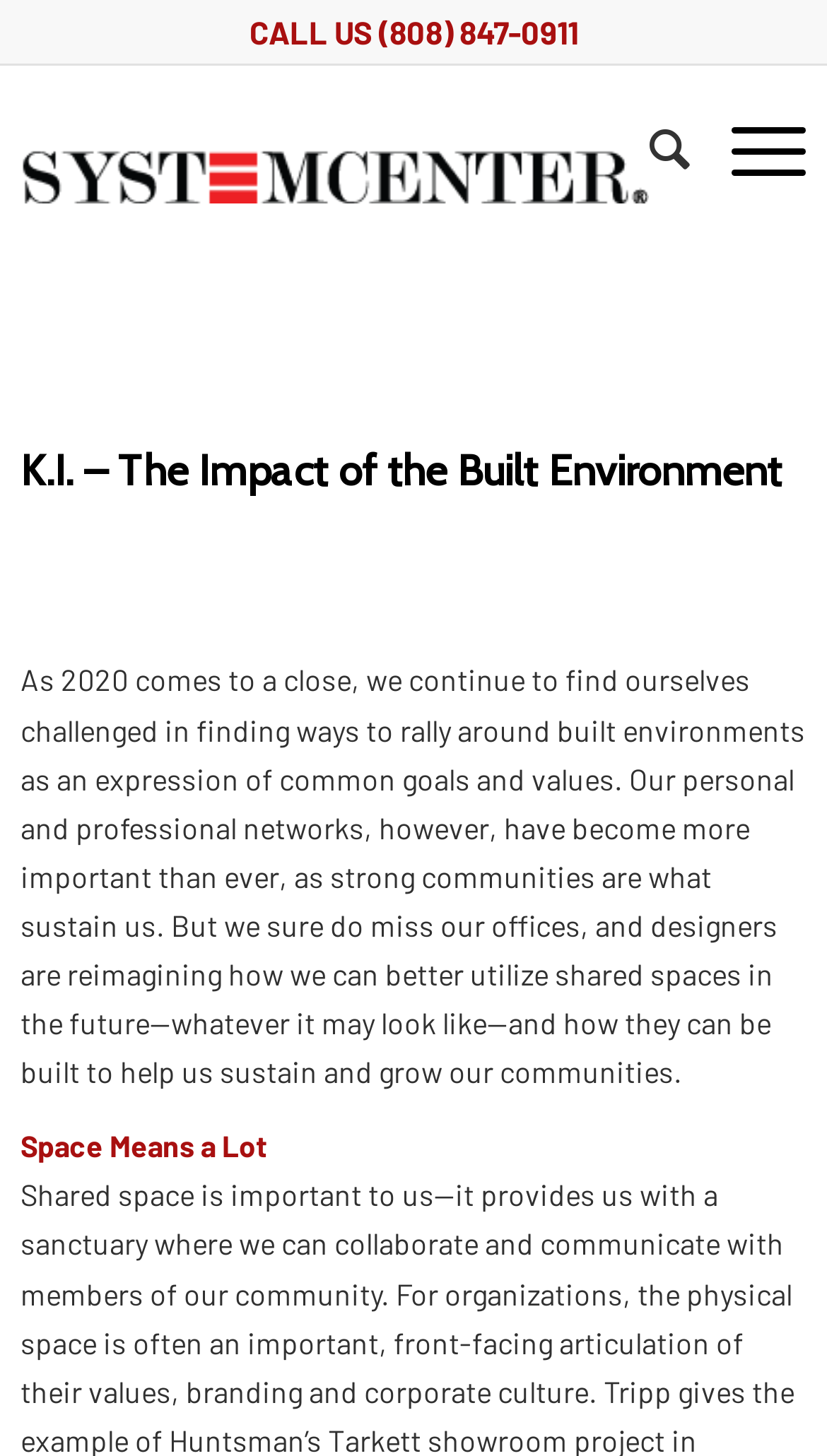Locate the UI element described by Search in the provided webpage screenshot. Return the bounding box coordinates in the format (top-left x, top-left y, bottom-right x, bottom-right y), ensuring all values are between 0 and 1.

[0.734, 0.045, 0.834, 0.162]